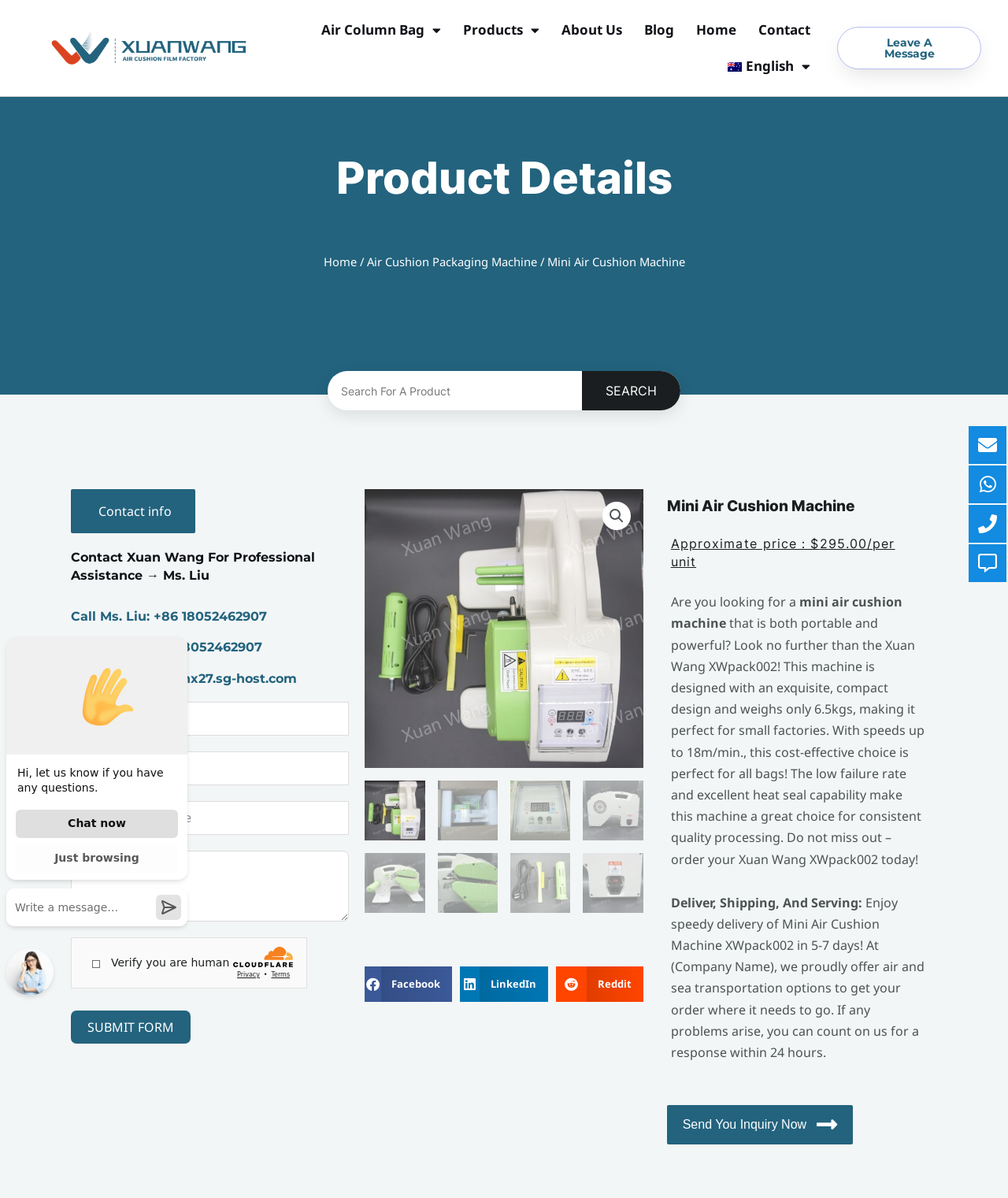Locate the bounding box coordinates of the area where you should click to accomplish the instruction: "Click the 'Home' link".

None